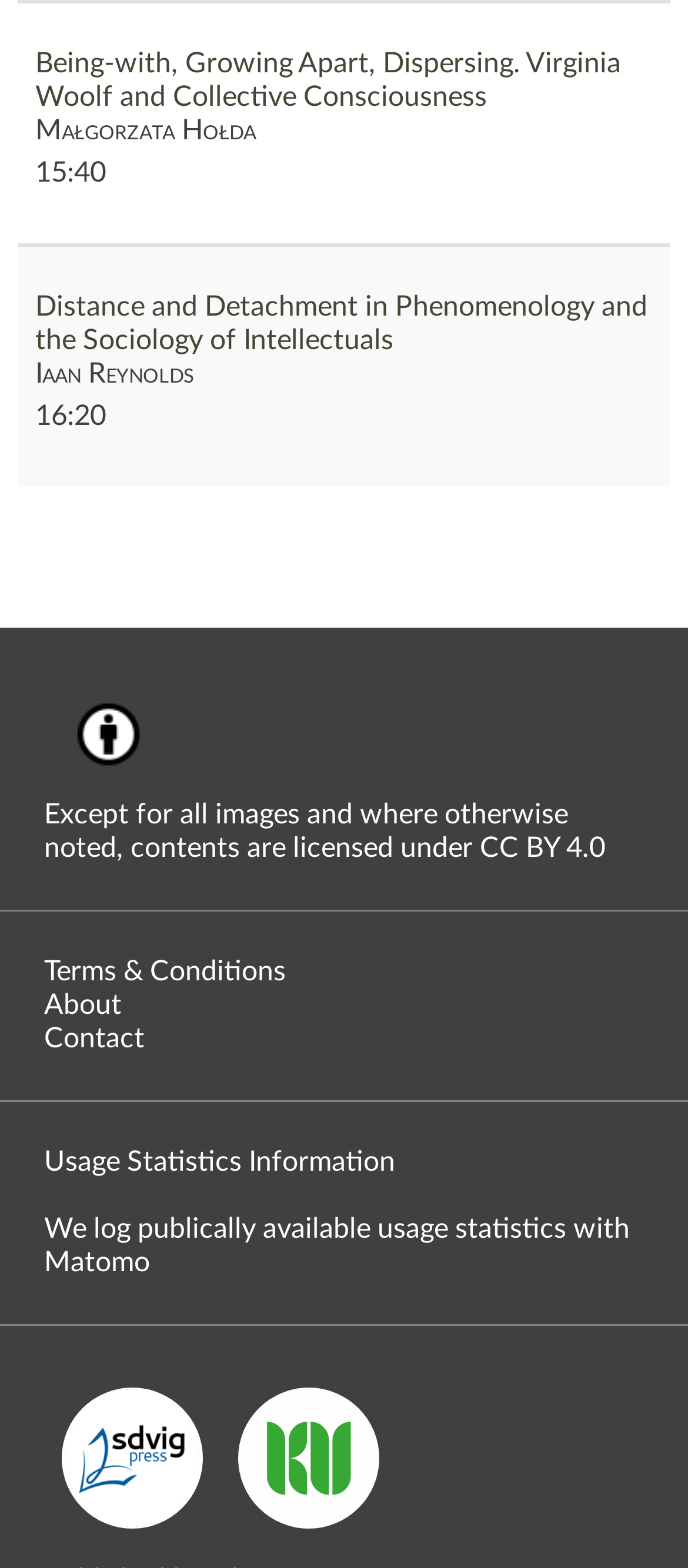Determine the coordinates of the bounding box for the clickable area needed to execute this instruction: "View Financial Transition Planning Sessions".

None